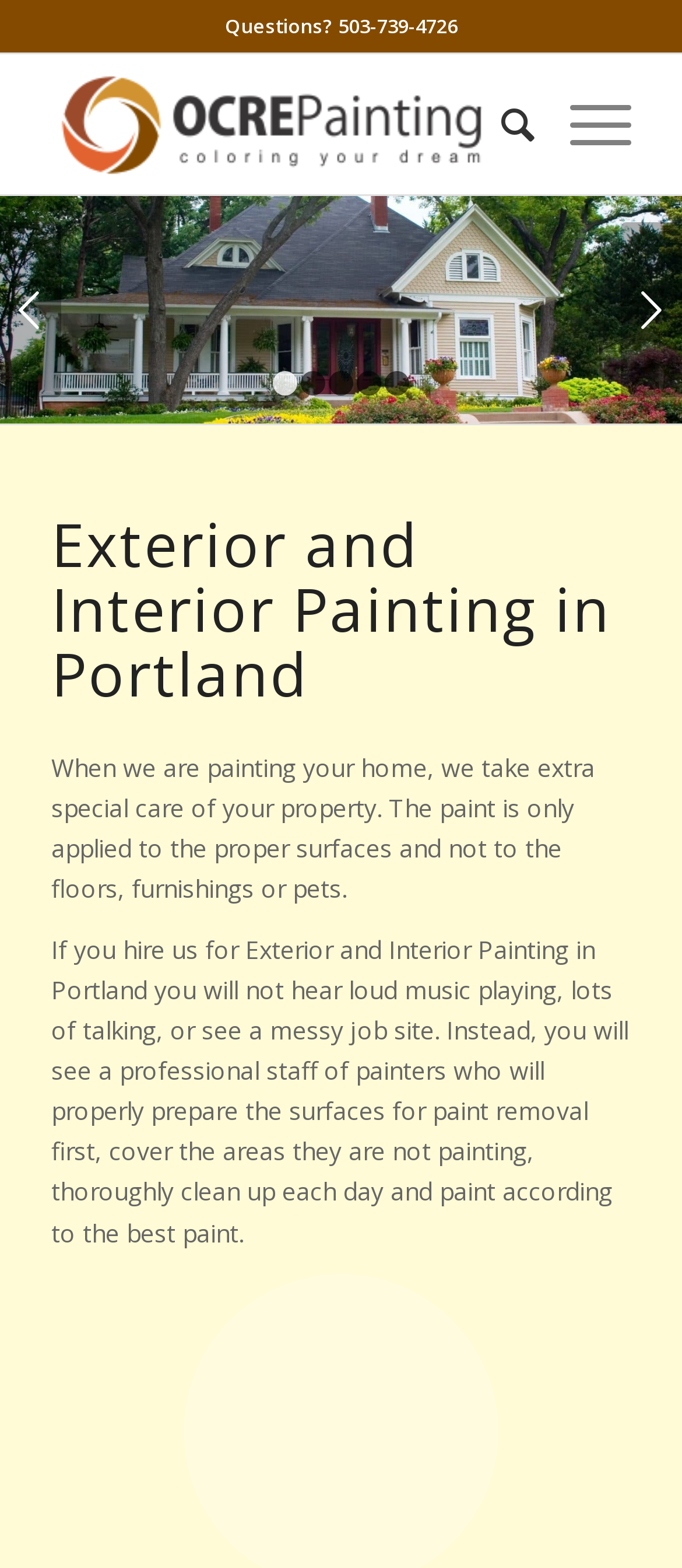What is the tone of the painters' work environment?
Relying on the image, give a concise answer in one word or a brief phrase.

Professional and quiet